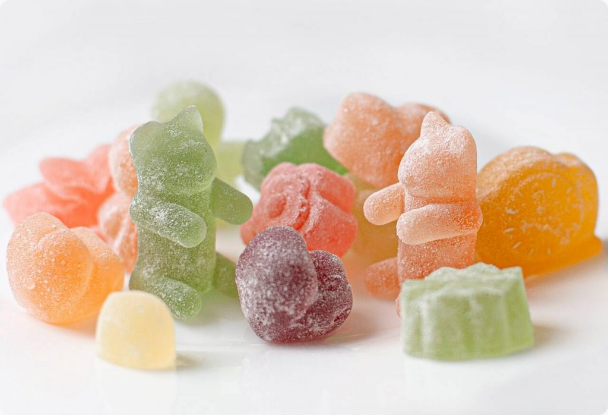What is the purpose of CBD gummies?
Give a comprehensive and detailed explanation for the question.

The purpose of CBD gummies is to provide a tasty and convenient way to incorporate cannabidiol into one’s wellness routine, as stated in the caption, which highlights their potential health benefits.